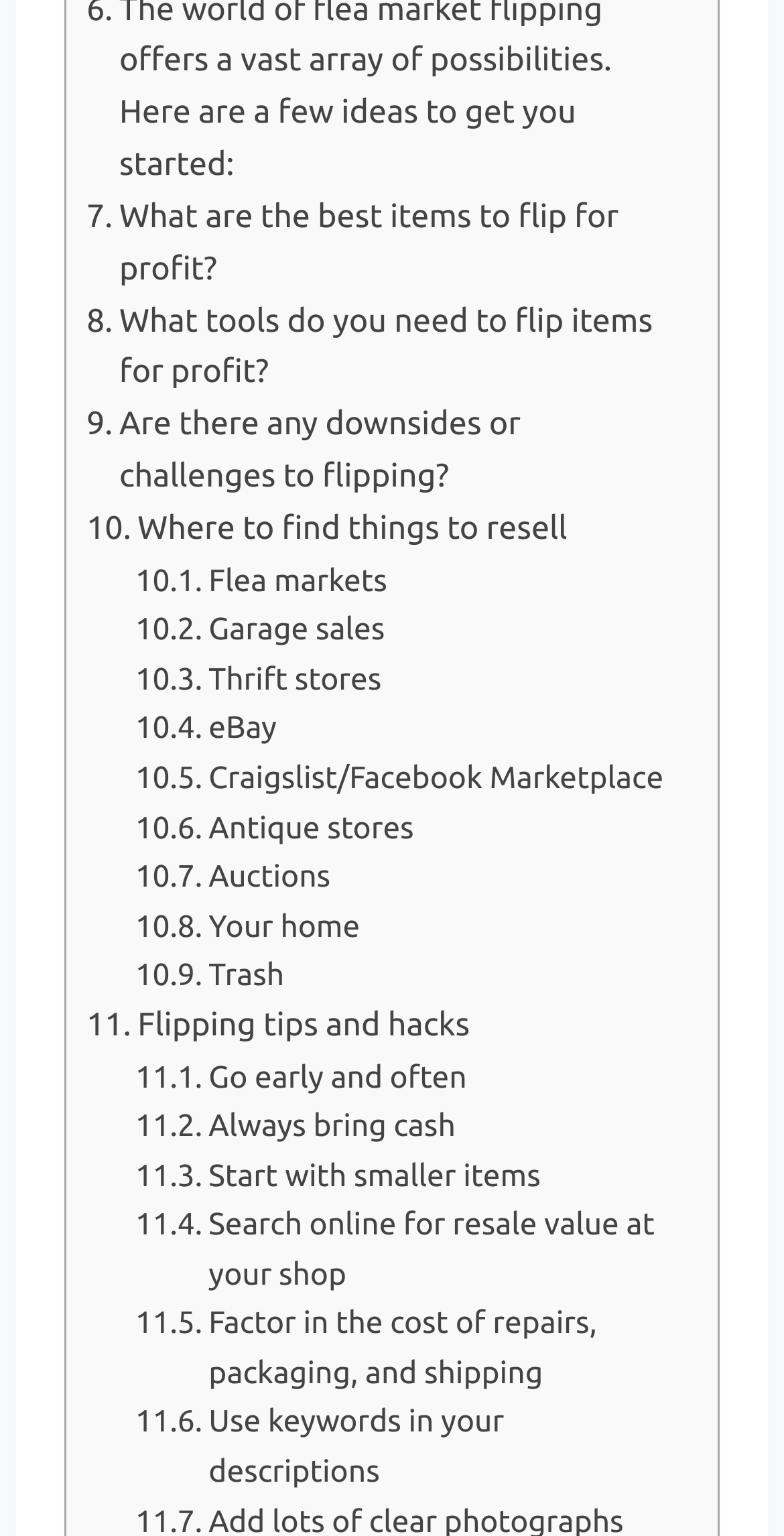Identify the bounding box coordinates of the region that needs to be clicked to carry out this instruction: "Find out how to factor in the cost of repairs, packaging, and shipping". Provide these coordinates as four float numbers ranging from 0 to 1, i.e., [left, top, right, bottom].

[0.172, 0.846, 0.864, 0.91]